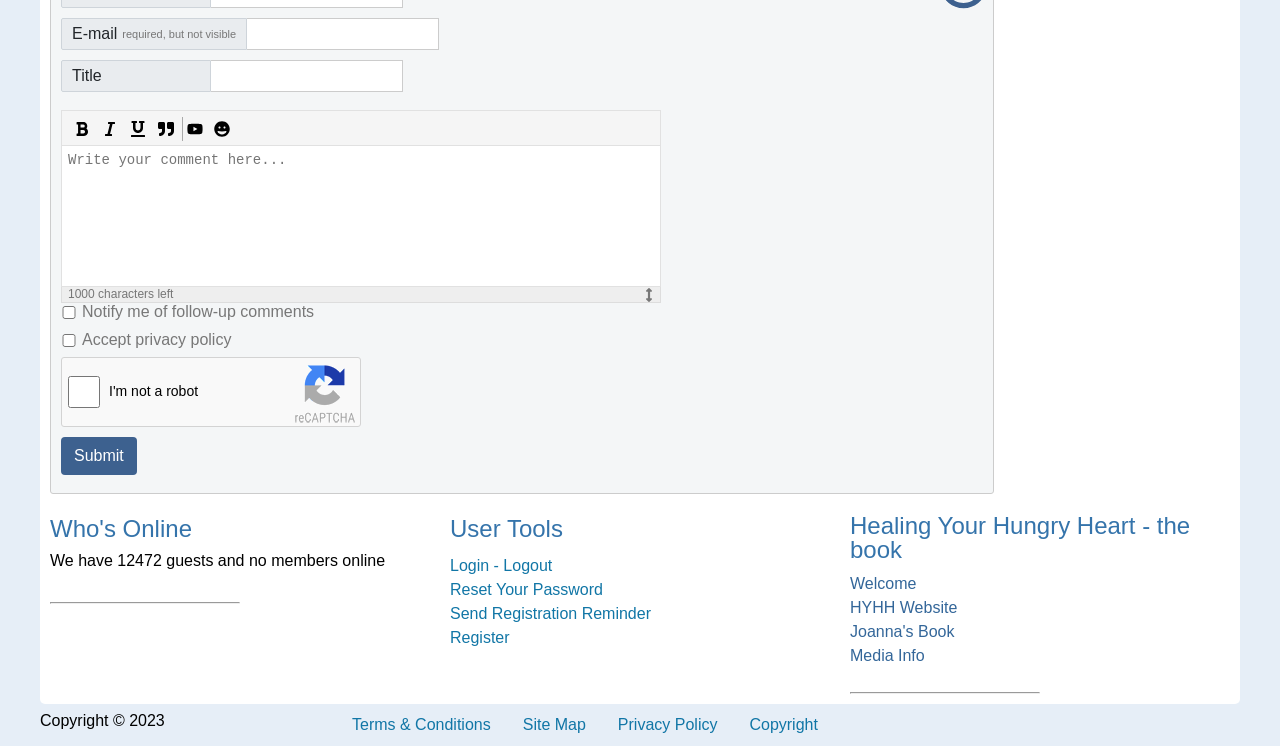How many guests are online?
Identify the answer in the screenshot and reply with a single word or phrase.

12472